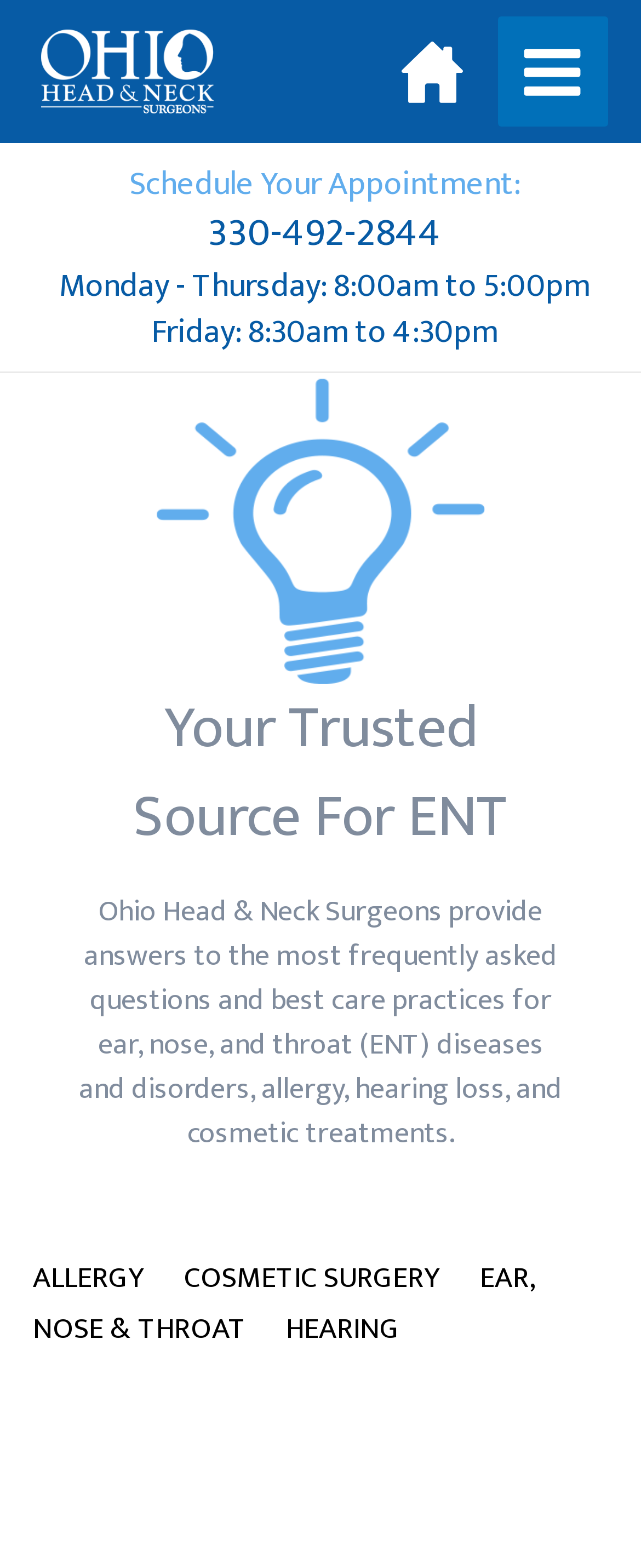From the webpage screenshot, predict the bounding box of the UI element that matches this description: "Ear, Nose & Throat".

[0.051, 0.799, 0.833, 0.864]